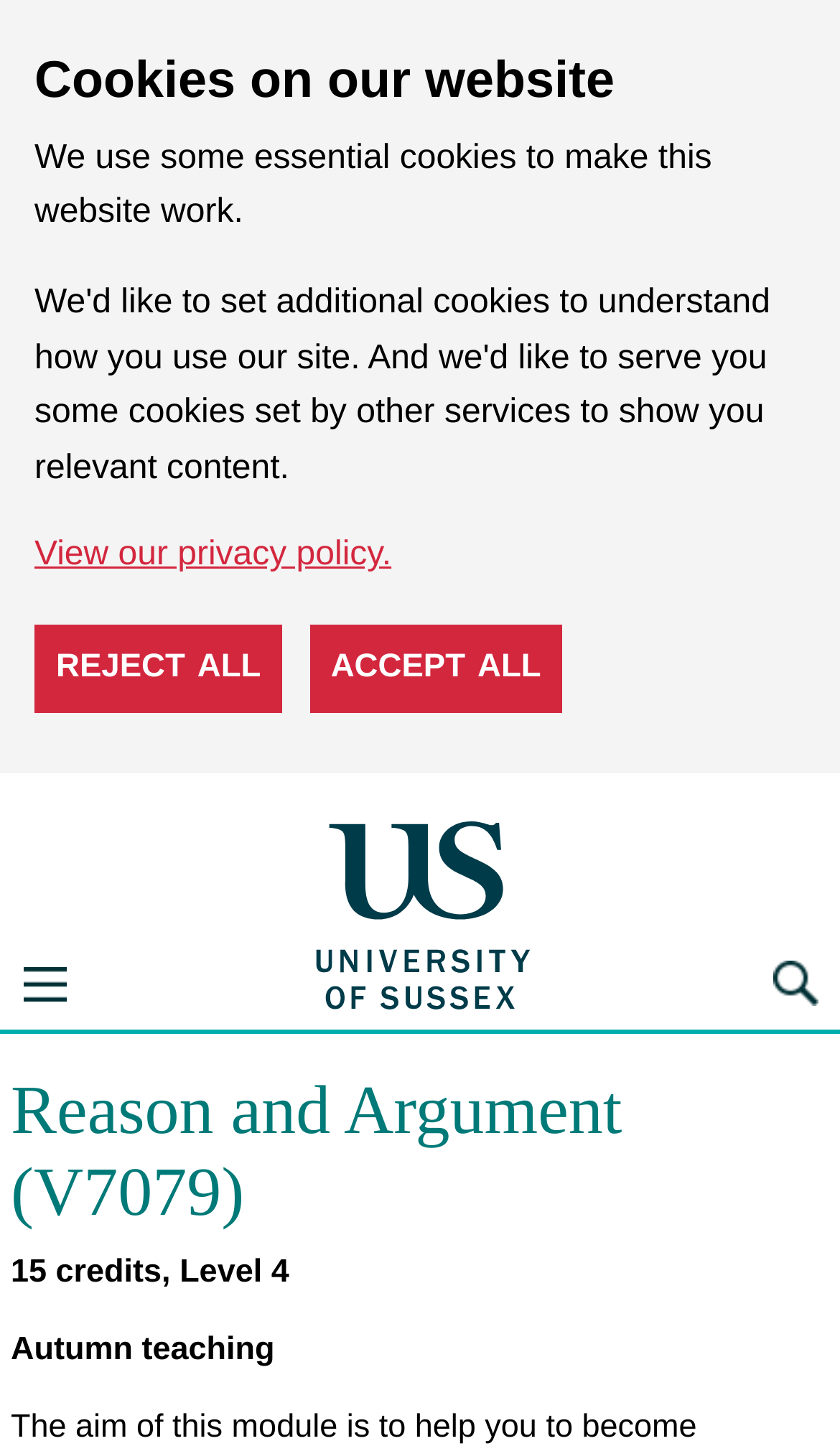When is the course taught?
Please provide a single word or phrase as the answer based on the screenshot.

Autumn